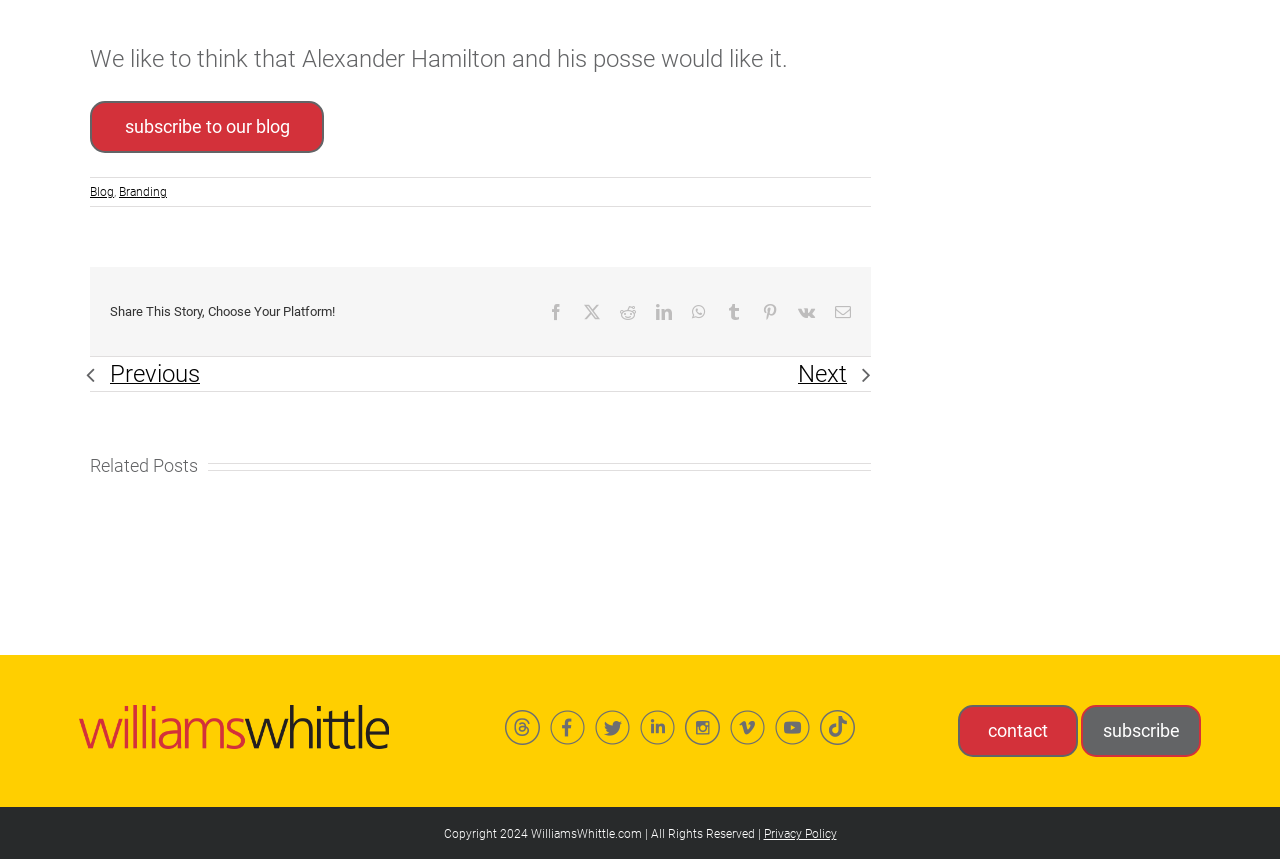Determine the bounding box coordinates for the HTML element described here: "subscribe to our blog".

[0.07, 0.117, 0.253, 0.178]